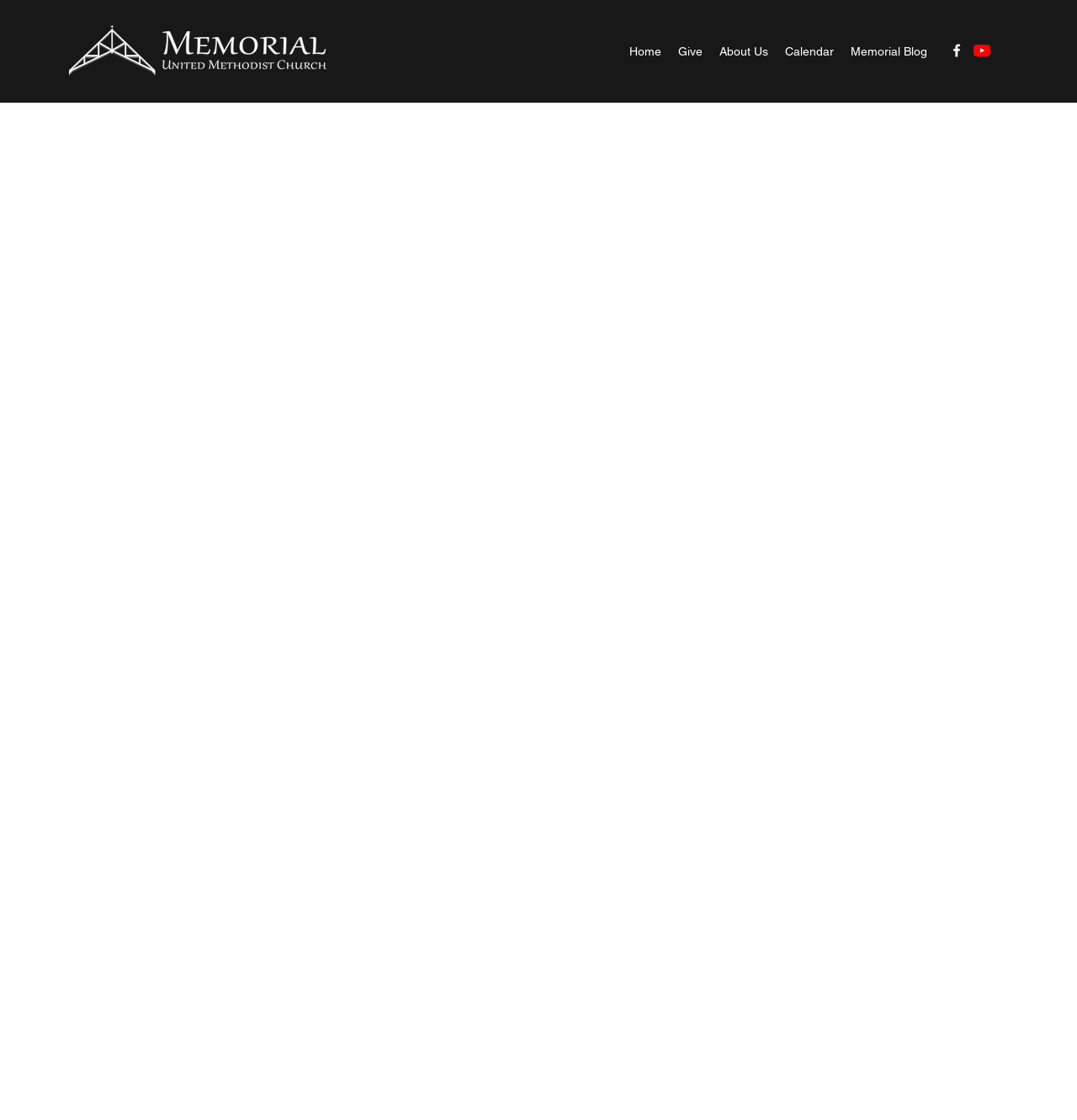Please give the bounding box coordinates of the area that should be clicked to fulfill the following instruction: "Click the No Walls Logo". The coordinates should be in the format of four float numbers from 0 to 1, i.e., [left, top, right, bottom].

[0.062, 0.023, 0.304, 0.068]